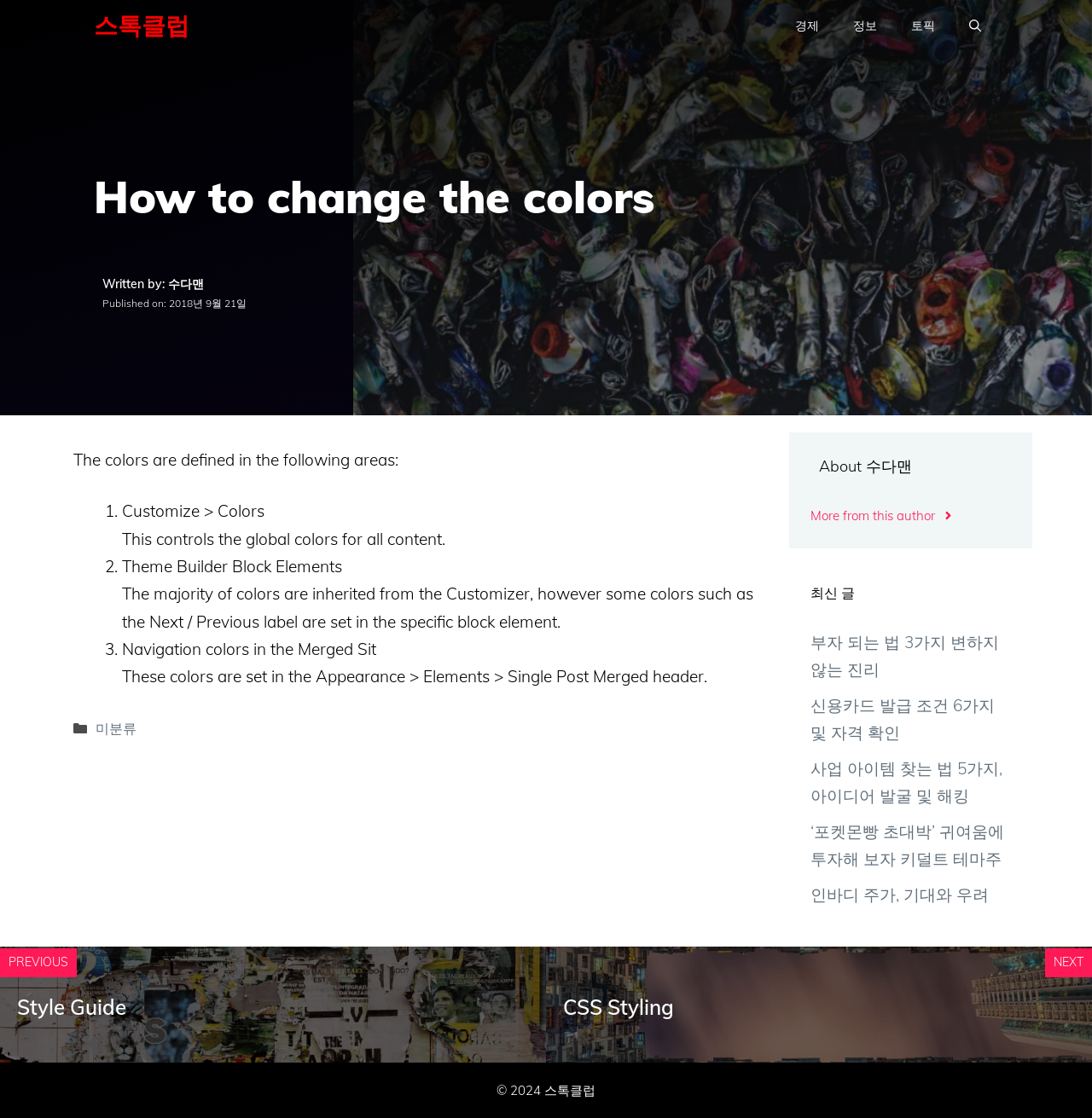Give a one-word or one-phrase response to the question: 
How many links are in the '최신 글' section?

5